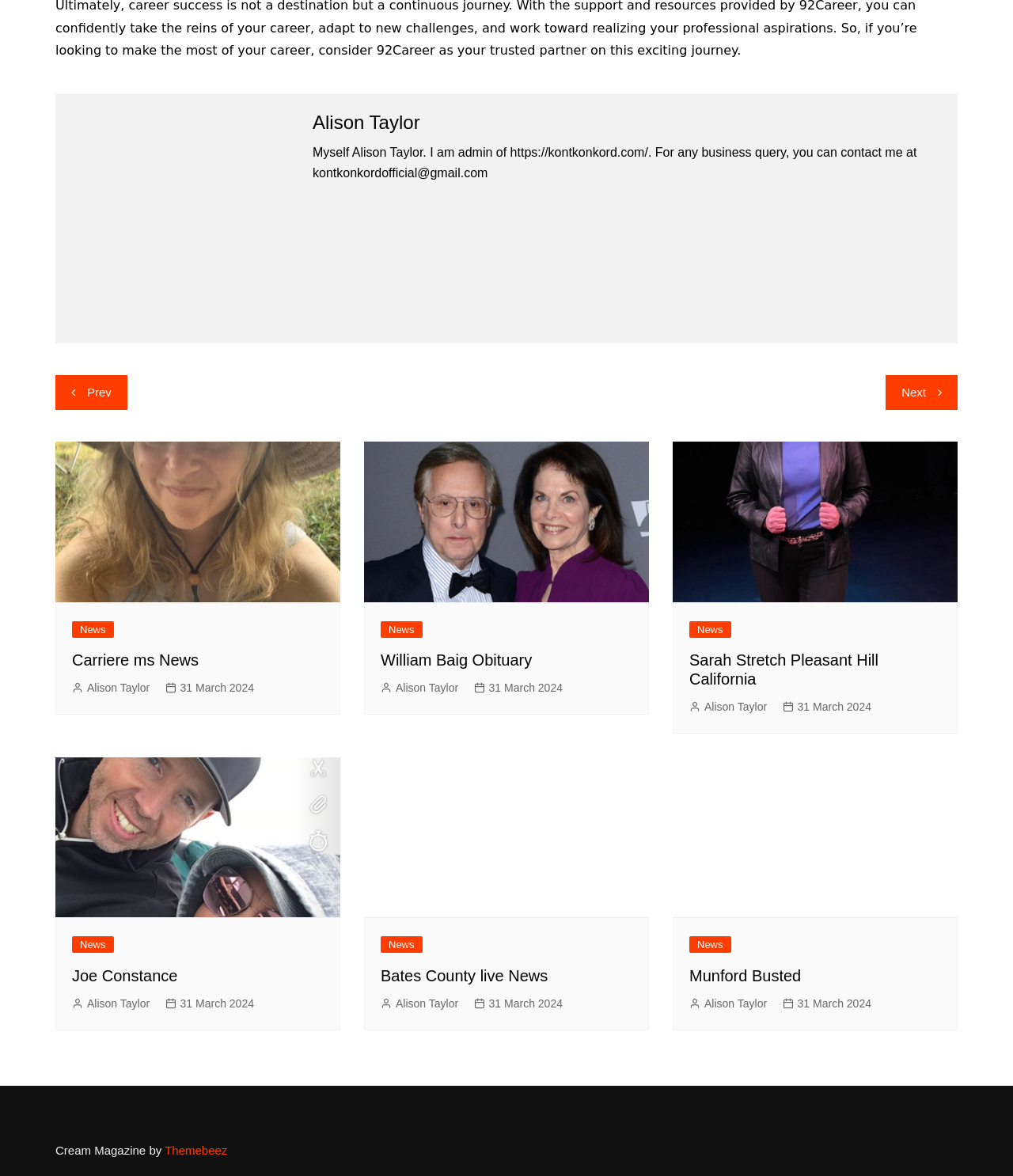Give a one-word or one-phrase response to the question: 
What is the date of the news articles?

31 March 2024